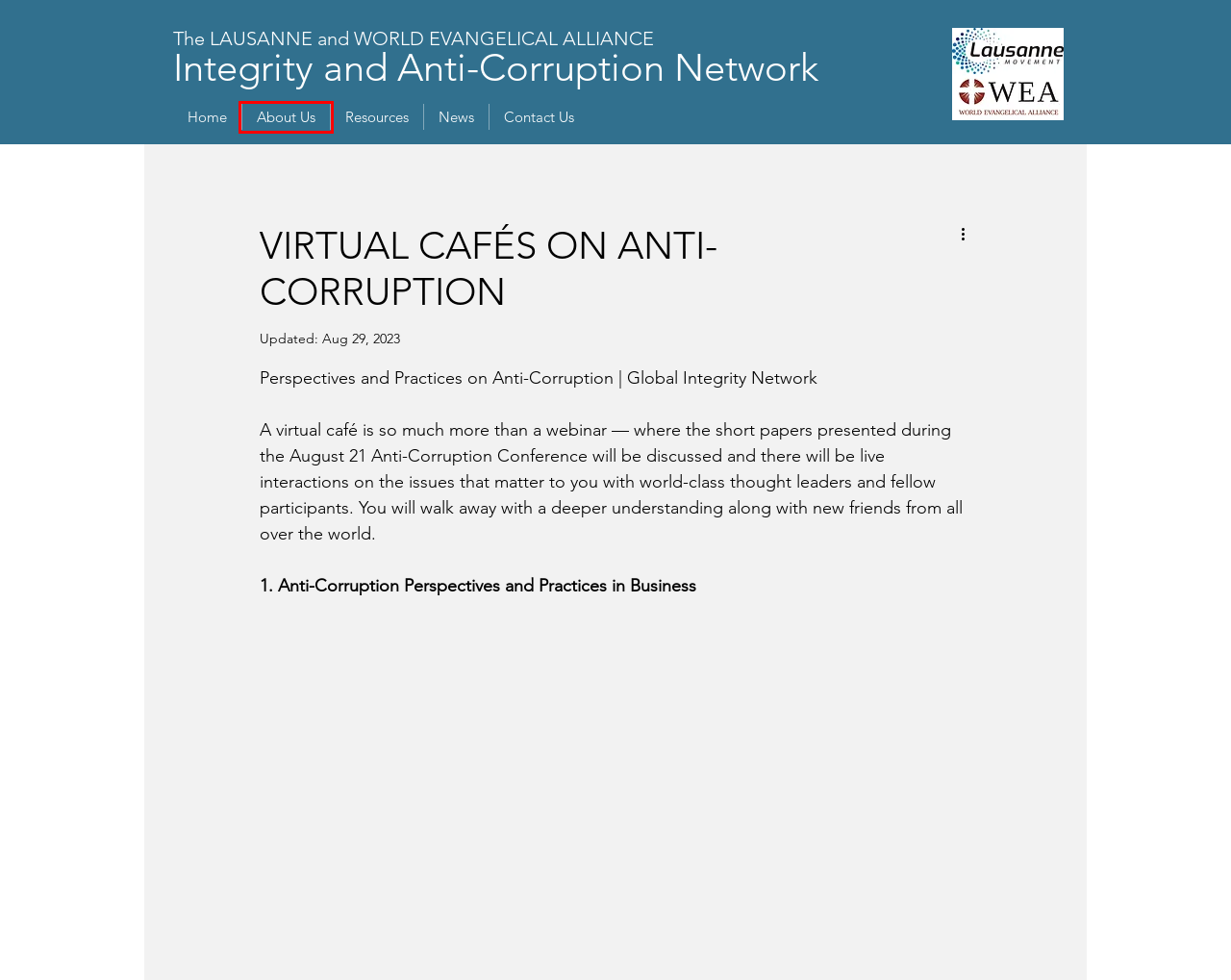Examine the screenshot of a webpage with a red rectangle bounding box. Select the most accurate webpage description that matches the new webpage after clicking the element within the bounding box. Here are the candidates:
A. THE WORD OF GOD, INTEGRITY AND HUMILITY
B. GIN Virtual Café | Global Integrity
C. August 26, 2023
D. Contact Us | Global Integrity
E. News | Global Integrity
F. INTEGRITY OVERCOMES CORRUPTION
G. About Us | Global Integrity
H. Resources

G